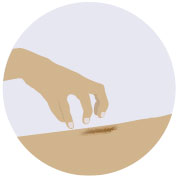Create a detailed narrative that captures the essence of the image.

The image illustrates a hand gently touching the skin, symbolizing the tactile exploration associated with medical assessments. Set against a soft, light background within a circular frame, the depiction emphasizes the significance of touch in the context of health and diagnostics. This visual relates to the broader topic of concussions, highlighting the importance of physical examinations in identifying injuries. The image is part of a section dedicated to "Concussion," a topic that addresses traumatic brain injuries and their implications for mental health.